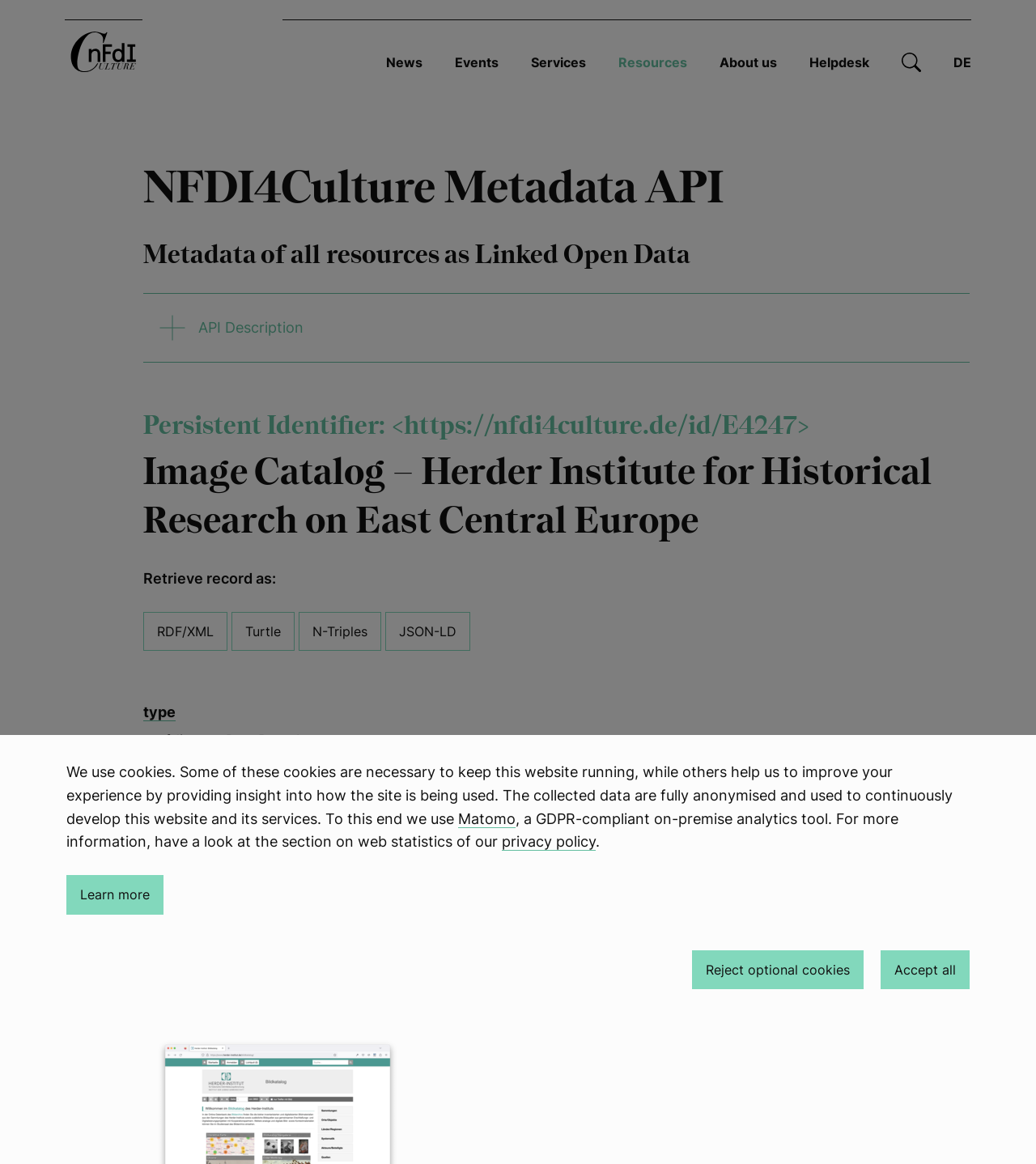Identify the bounding box coordinates of the area you need to click to perform the following instruction: "Click the 'Search' link".

[0.87, 0.047, 0.913, 0.061]